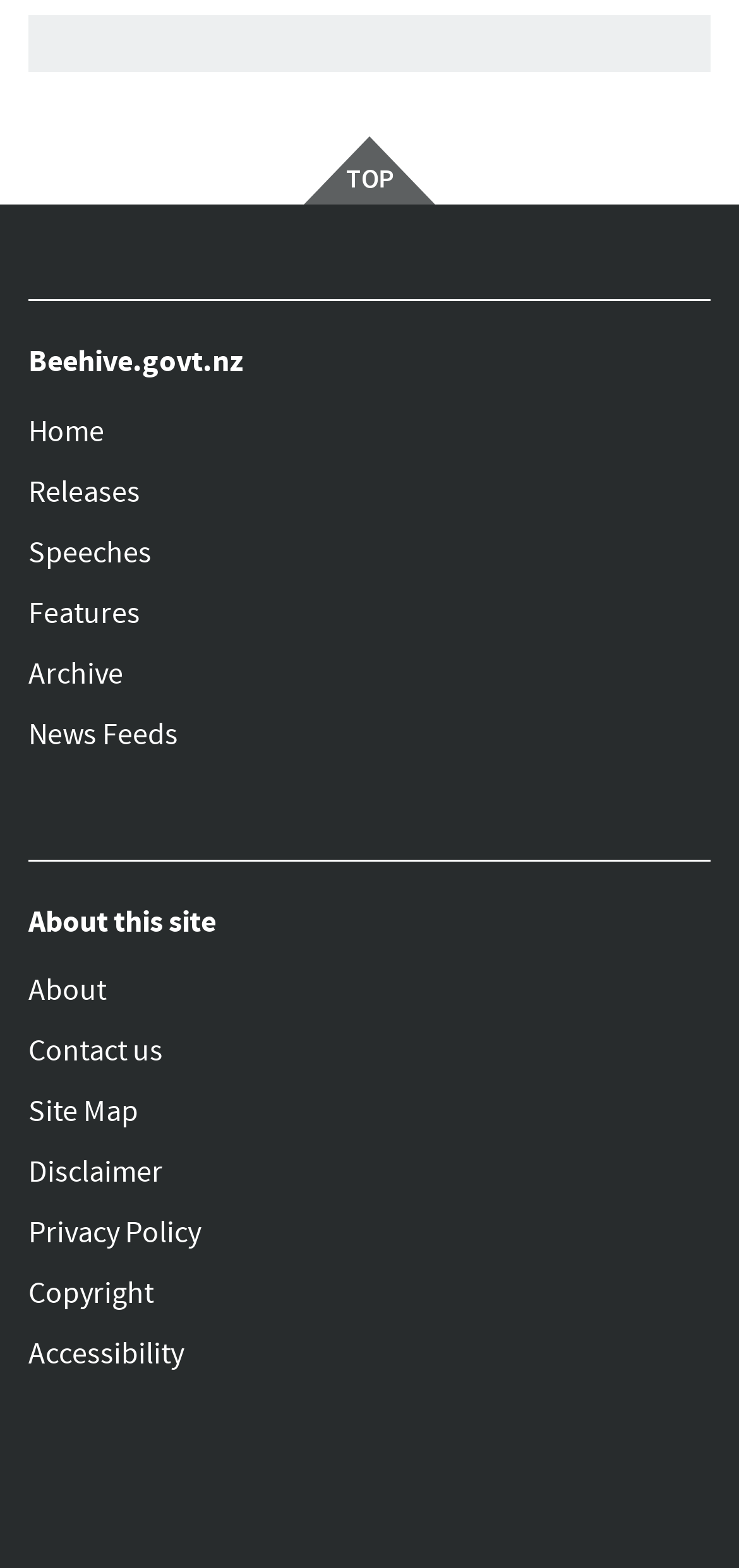Please provide a brief answer to the question using only one word or phrase: 
What is the first link in the top navigation?

Home